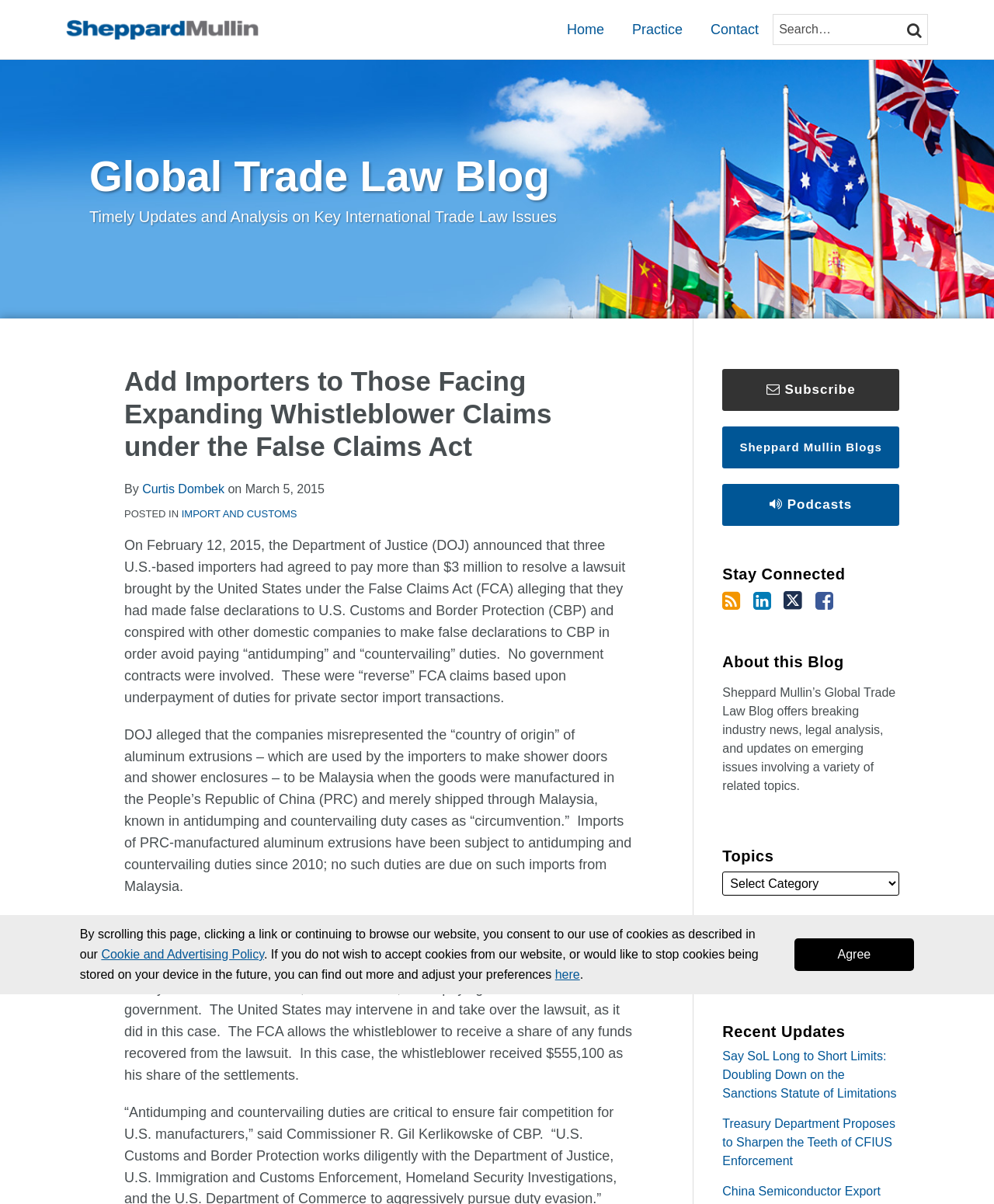Please identify the bounding box coordinates of the element's region that needs to be clicked to fulfill the following instruction: "Click the 'Home' link". The bounding box coordinates should consist of four float numbers between 0 and 1, i.e., [left, top, right, bottom].

None